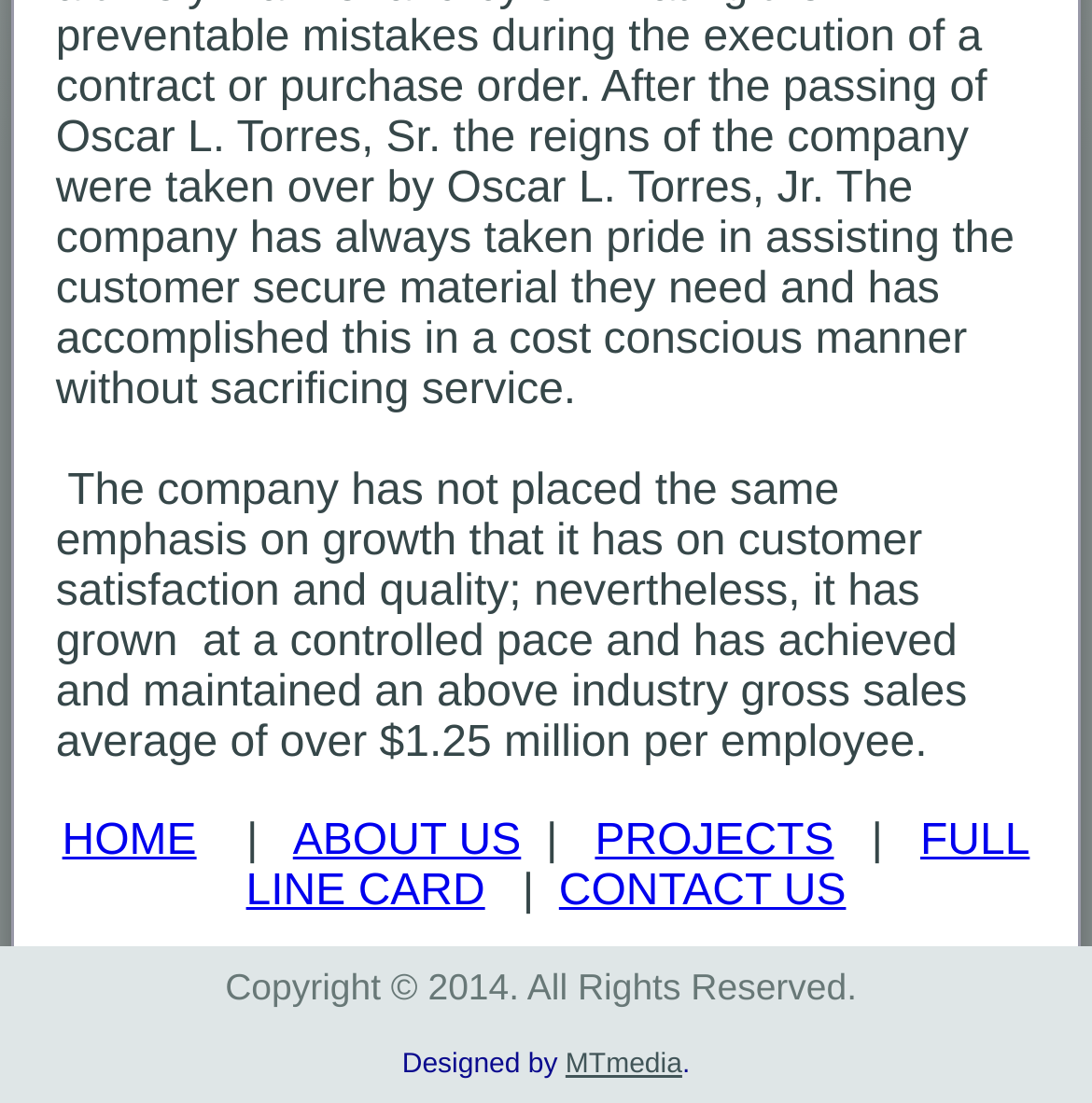Please provide a detailed answer to the question below based on the screenshot: 
How many main navigation links are there?

The main navigation links can be found in the links 'HOME', 'ABOUT US', 'PROJECTS', 'FULL LINE CARD', and 'CONTACT US'. These links are located at the top of the page and have distinct bounding box coordinates, indicating they are separate elements.